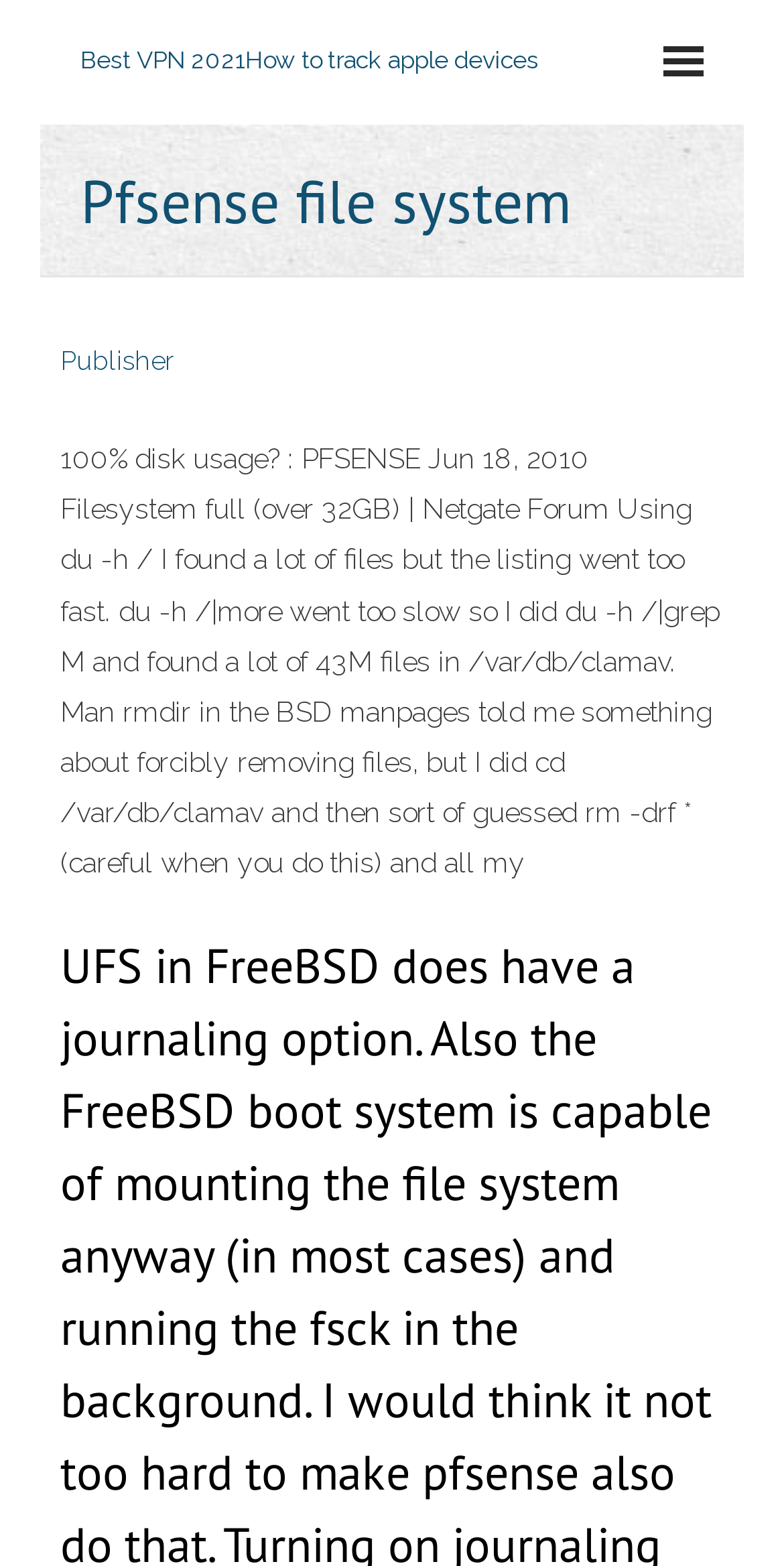What is the issue described in the text?
Refer to the image and give a detailed answer to the query.

The text describes an issue where the disk usage has reached 100%, and the user is trying to find the cause of the problem by using the 'du -h /' command and finding large files in the '/var/db/clamav' directory.